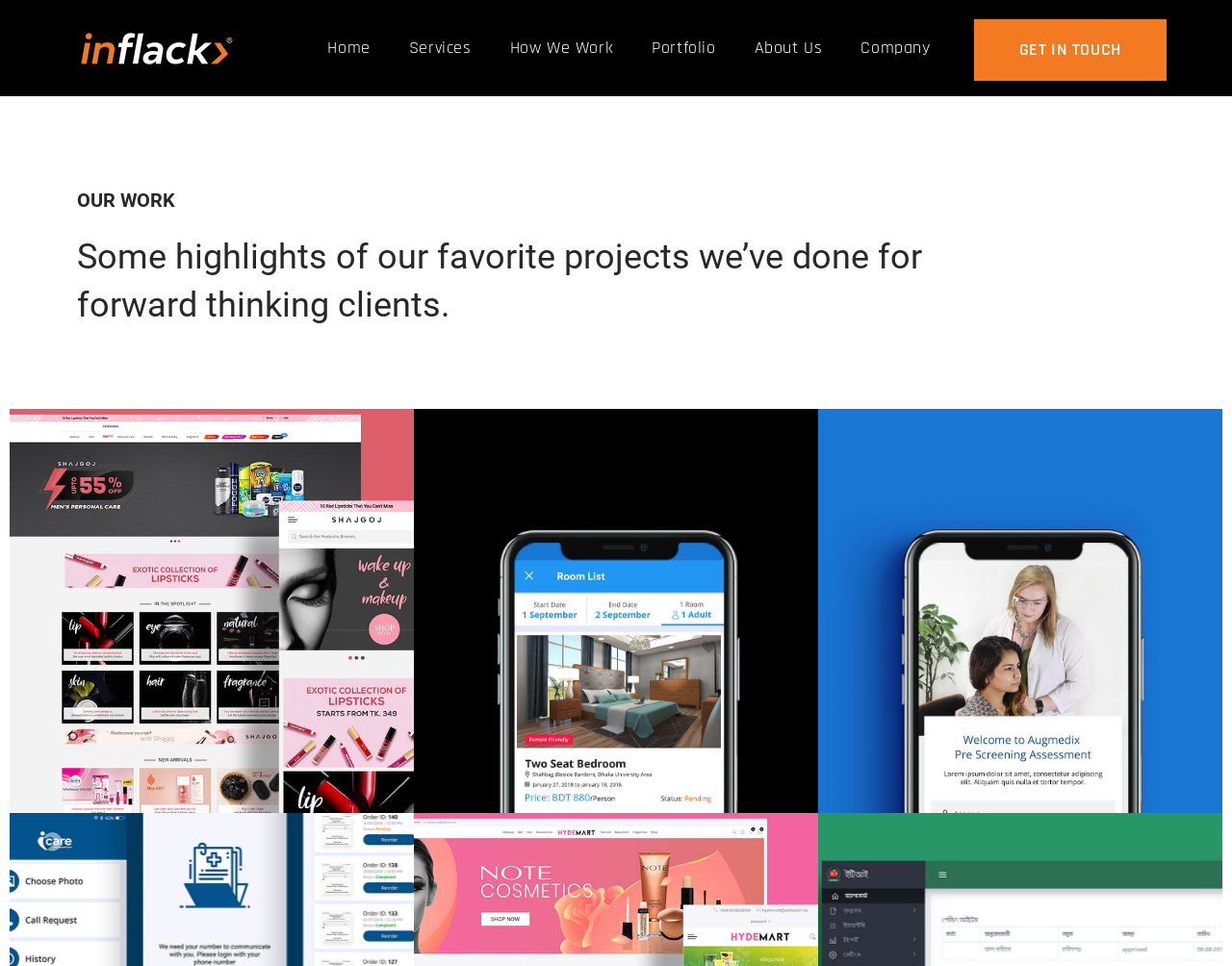Extract the bounding box coordinates of the UI element described: "About Us". Provide the coordinates in the format [left, top, right, bottom] with values ranging from 0 to 1.

[0.6, 0.0, 0.679, 0.1]